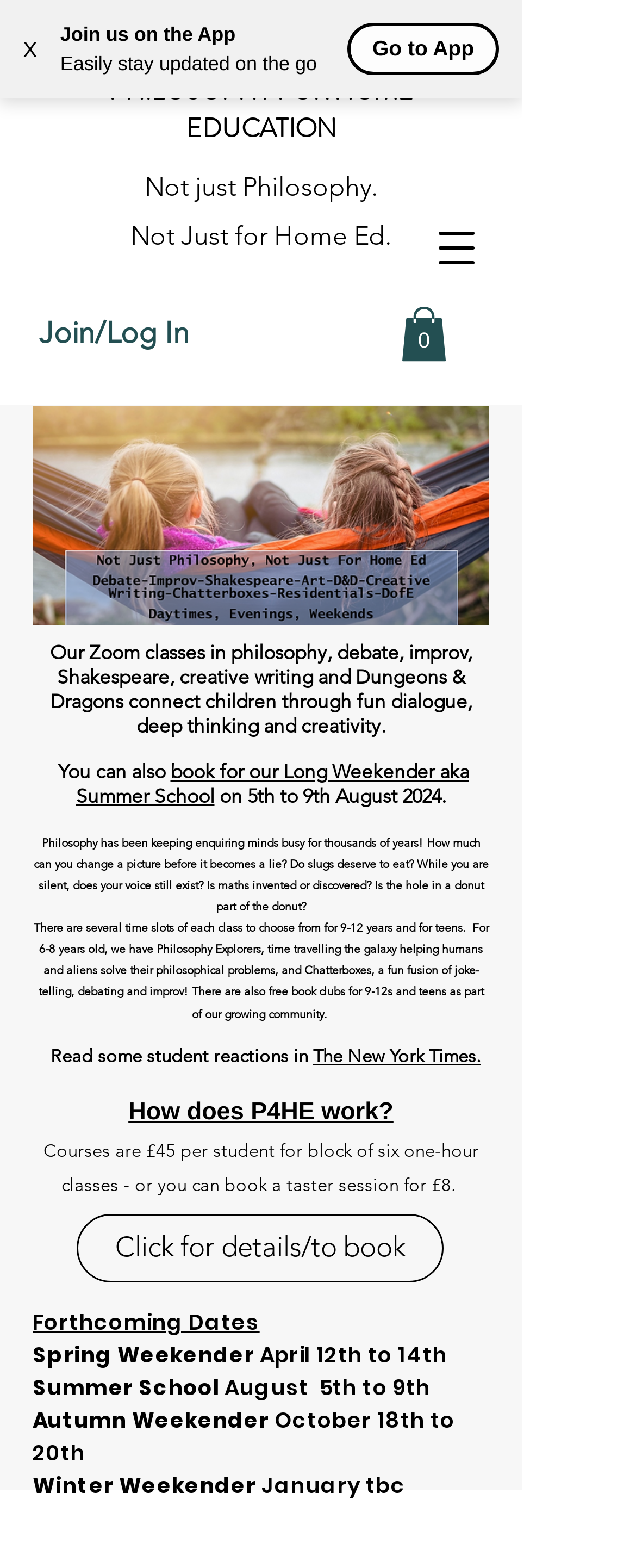What is the main topic of this webpage?
By examining the image, provide a one-word or phrase answer.

Philosophy for Home Education